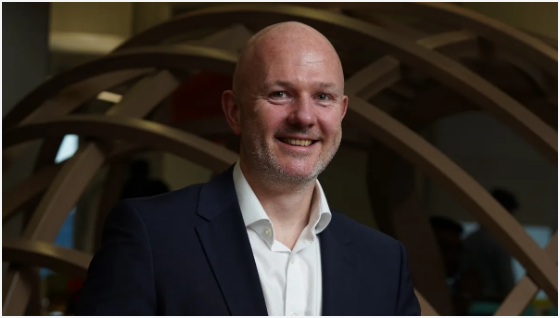Elaborate on all the features and components visible in the image.

This image features a smiling man dressed in a smart navy blazer over a white shirt, exuding a professional and approachable demeanor. He stands in front of a distinctive modern architectural backdrop that consists of interwoven wooden elements, adding a creative touch to the setting. This environment suggests a corporate or innovative workspace, possibly linked to the tech or business sectors. The man's confident smile may reflect his expertise and leadership, likely associated with roles in management or executive positions within a company. Overall, the image conveys a sense of professionalism combined with a welcoming attitude.